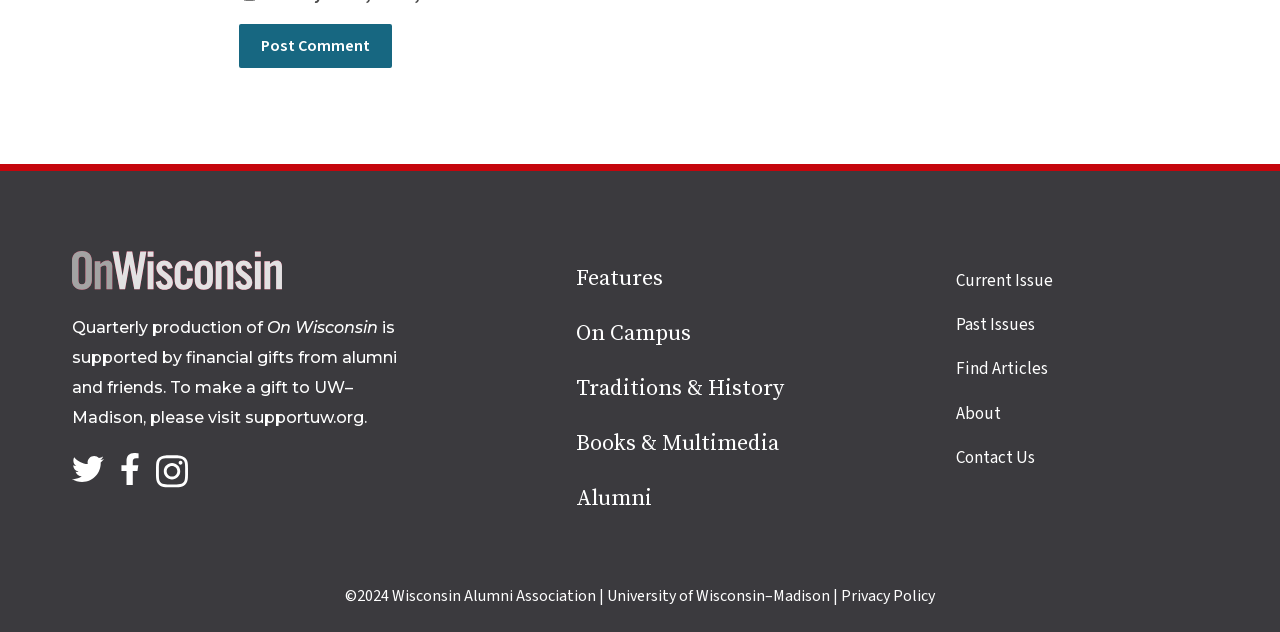What is the category of articles listed under 'Story categories'?
Answer the question with detailed information derived from the image.

The navigation section 'Story categories' lists several links, including Features, On Campus, Traditions & History, Books & Multimedia, and Alumni, indicating that these are the categories of articles or stories available on the website.